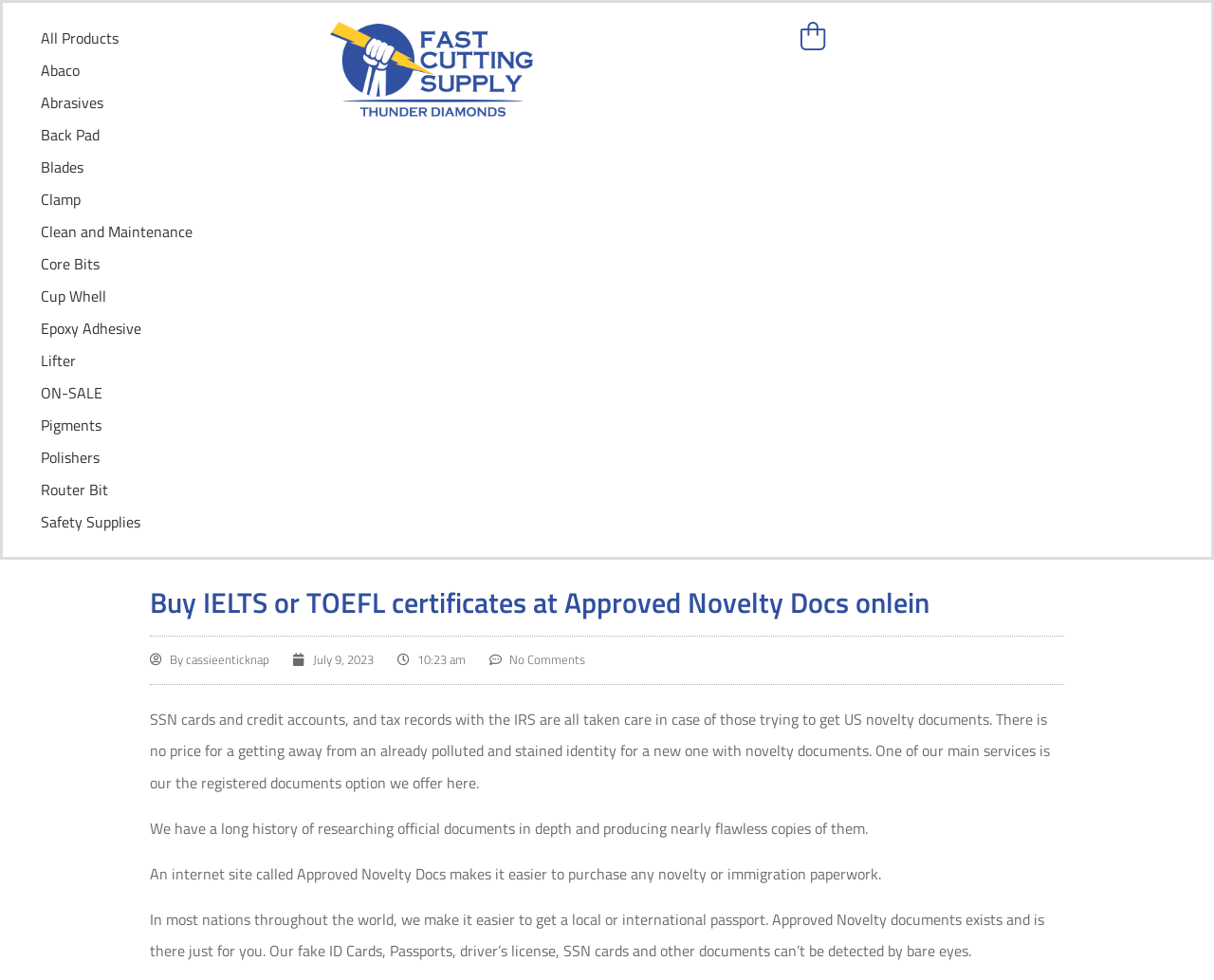Identify the bounding box coordinates of the area you need to click to perform the following instruction: "Check the date of the post".

[0.241, 0.664, 0.308, 0.683]